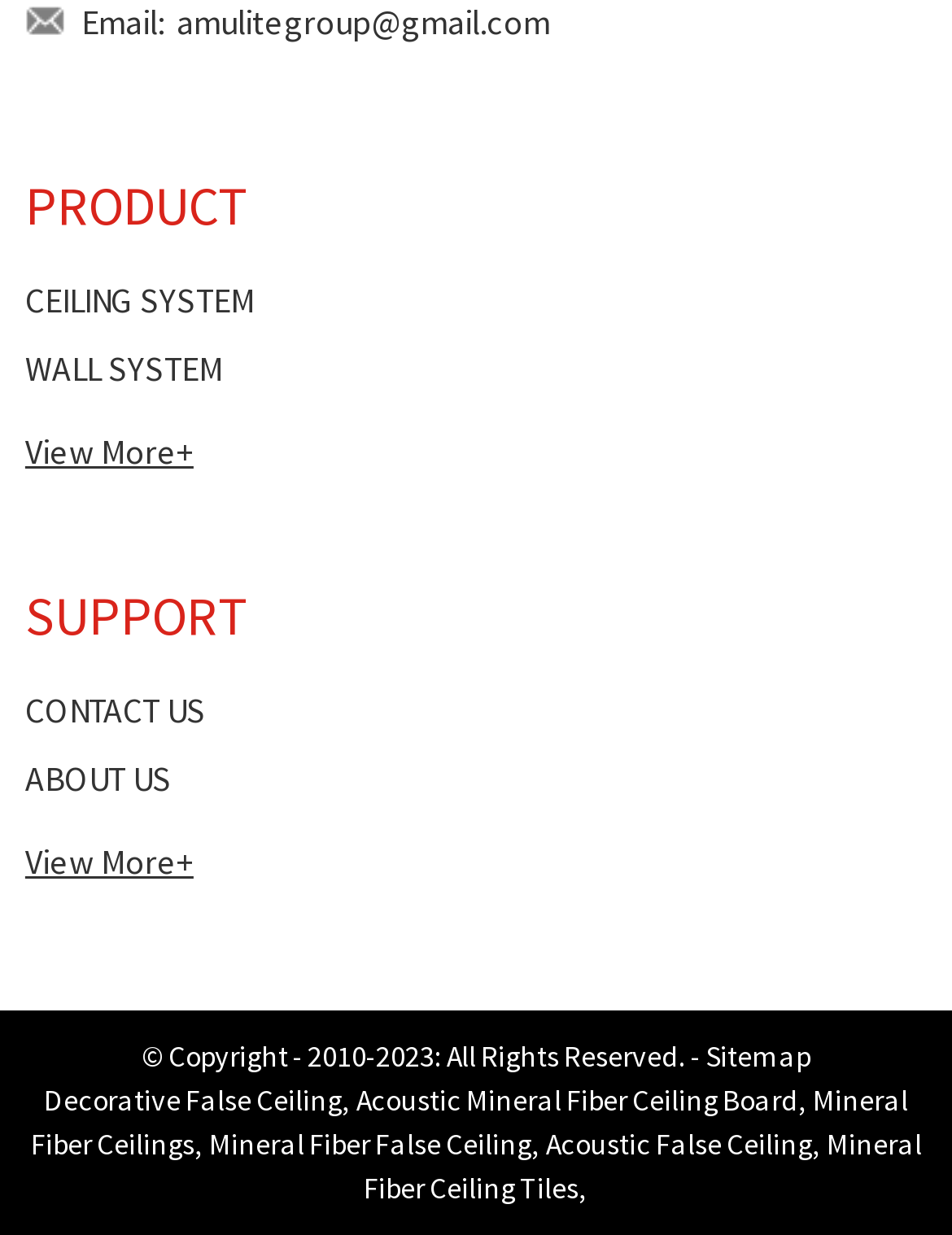Please identify the bounding box coordinates of the region to click in order to complete the task: "Contact us for support". The coordinates must be four float numbers between 0 and 1, specified as [left, top, right, bottom].

[0.026, 0.548, 0.216, 0.603]